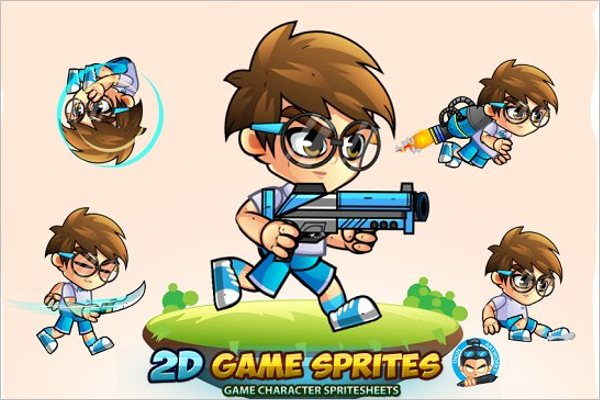Give a thorough explanation of the image.

This vibrant image features a dynamic cartoon character designed as a modern warrior, showcased in a series of action-packed poses. The character, equipped with distinctive accessories such as oversized glasses and a stylish haircut, is depicted wielding a futuristic gun, demonstrating readiness for adventure. Surrounding the central figure are additional sprites showcasing the character in various action stances, including one holding a sword and another with a jetpack. 

Beneath the character, a playful grassy terrain enhances the visual appeal, while prominently displayed at the bottom is the text "2D GAME SPRITES," indicating that these illustrations are part of game character spritesheets. This image exemplifies a fun and engaging art style suitable for video game development.